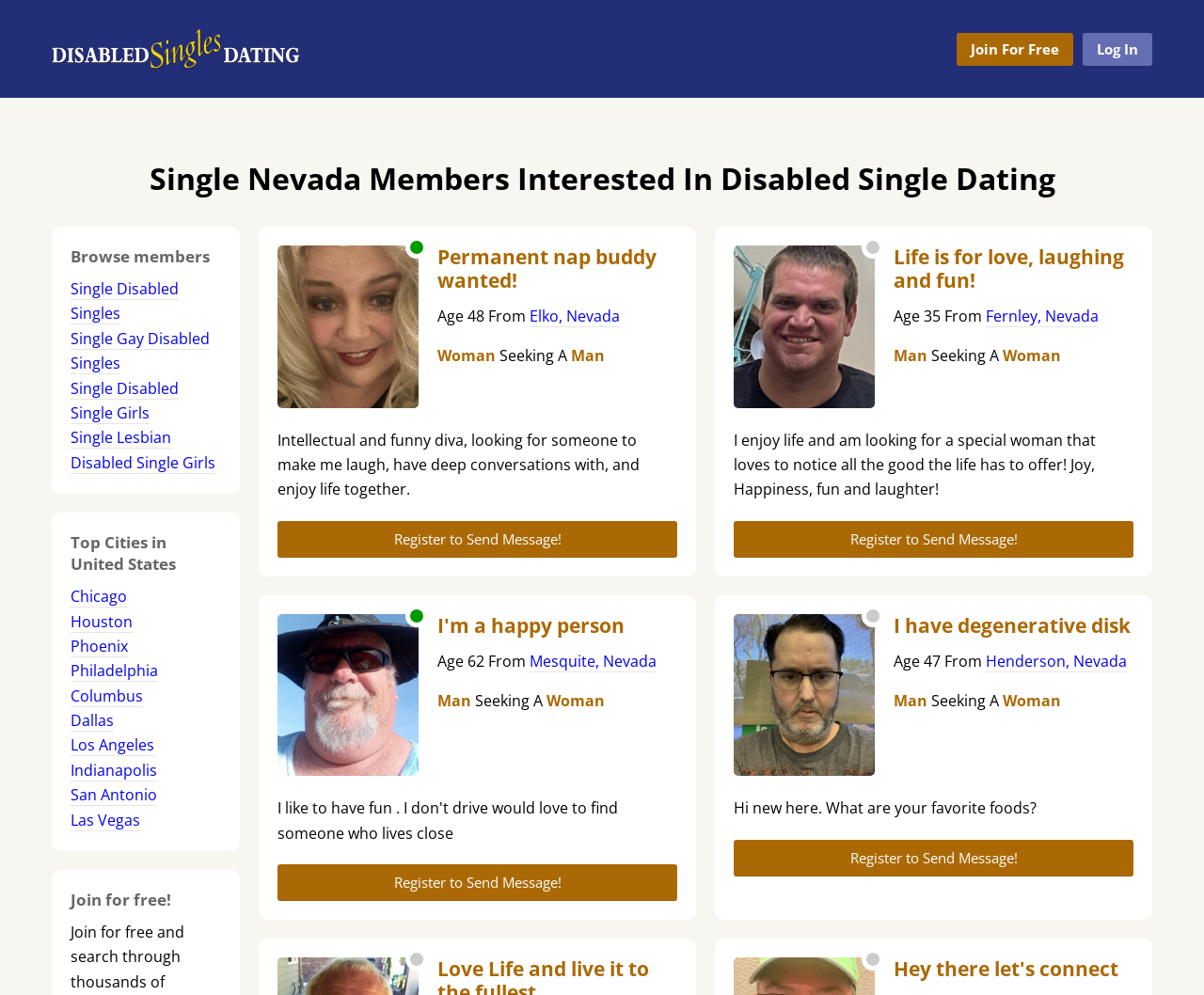Please specify the bounding box coordinates of the element that should be clicked to execute the given instruction: 'Add to cart'. Ensure the coordinates are four float numbers between 0 and 1, expressed as [left, top, right, bottom].

None